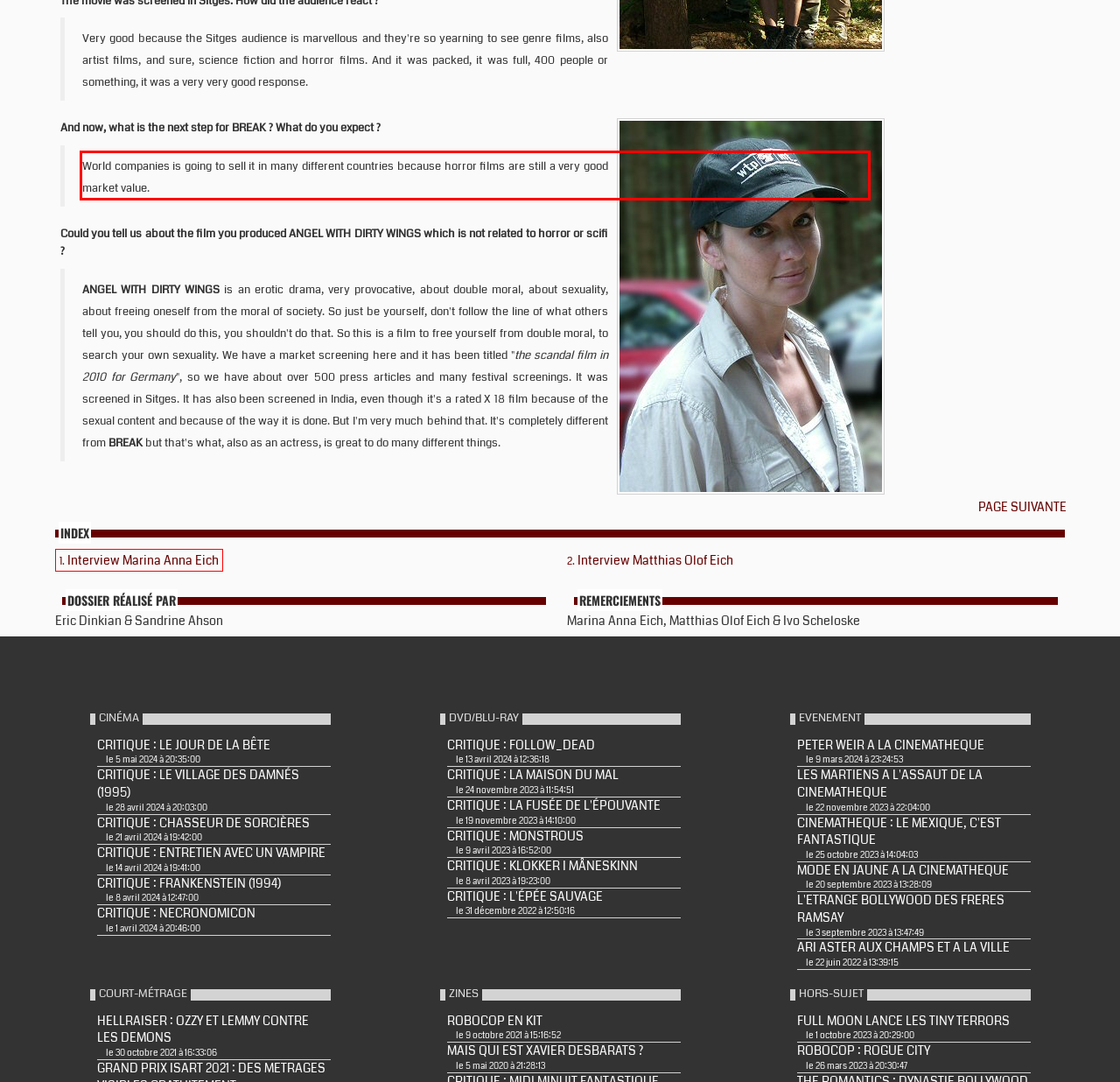Within the screenshot of a webpage, identify the red bounding box and perform OCR to capture the text content it contains.

World companies is going to sell it in many different countries because horror films are still a very good market value.